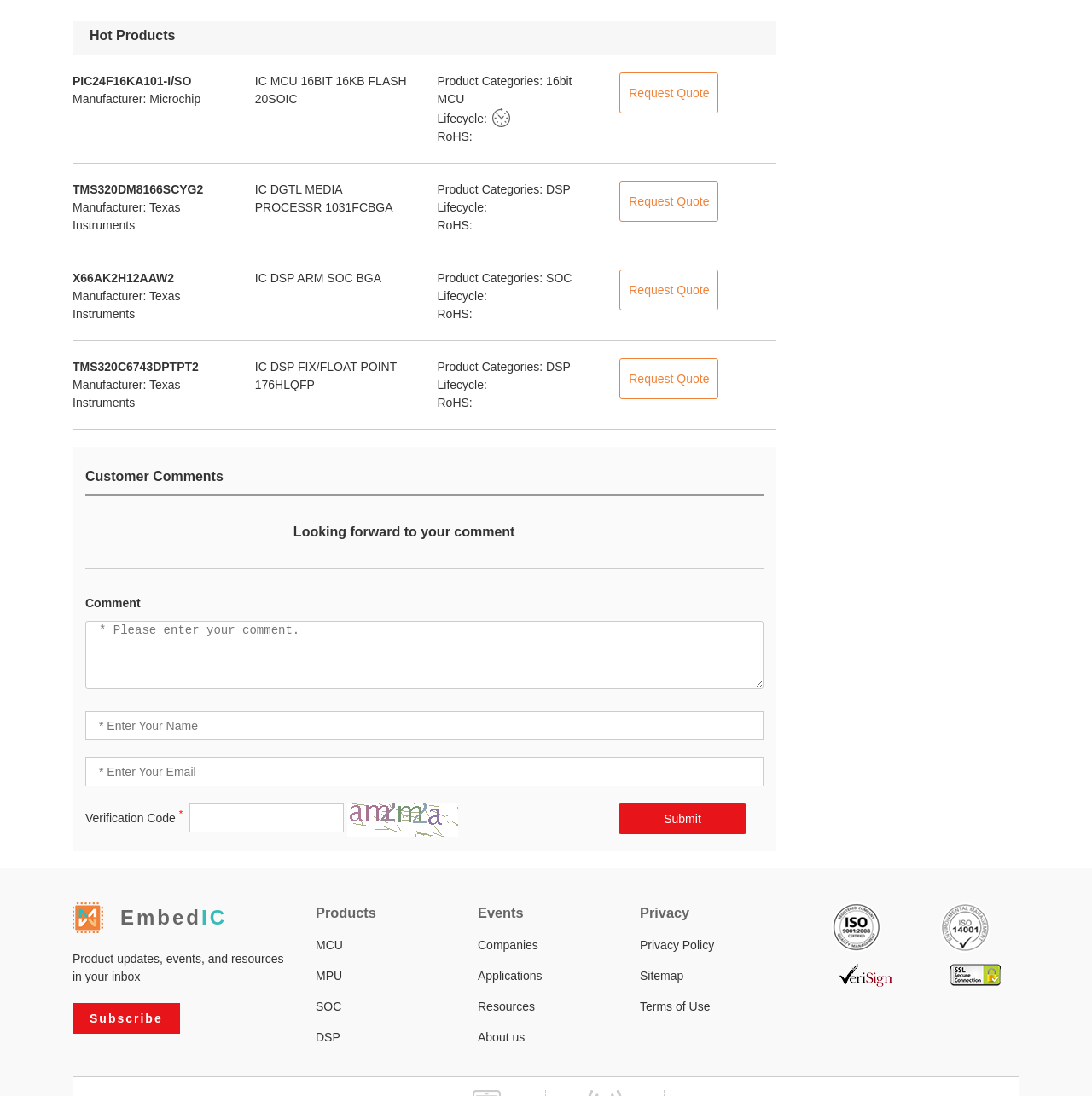Please predict the bounding box coordinates (top-left x, top-left y, bottom-right x, bottom-right y) for the UI element in the screenshot that fits the description: Terms of Use

[0.586, 0.912, 0.65, 0.924]